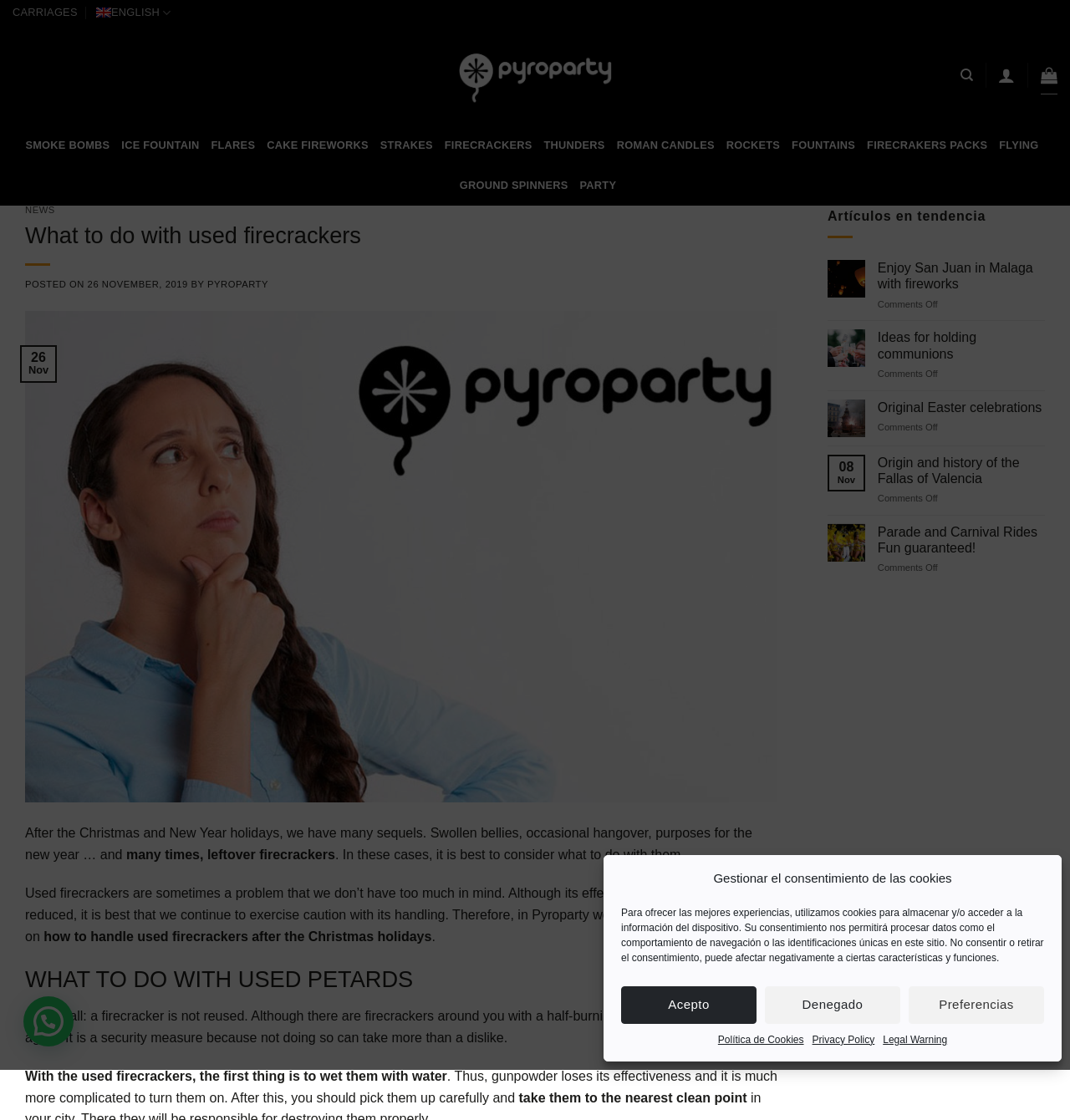Determine the bounding box coordinates for the clickable element required to fulfill the instruction: "Search for something". Provide the coordinates as four float numbers between 0 and 1, i.e., [left, top, right, bottom].

[0.898, 0.053, 0.91, 0.082]